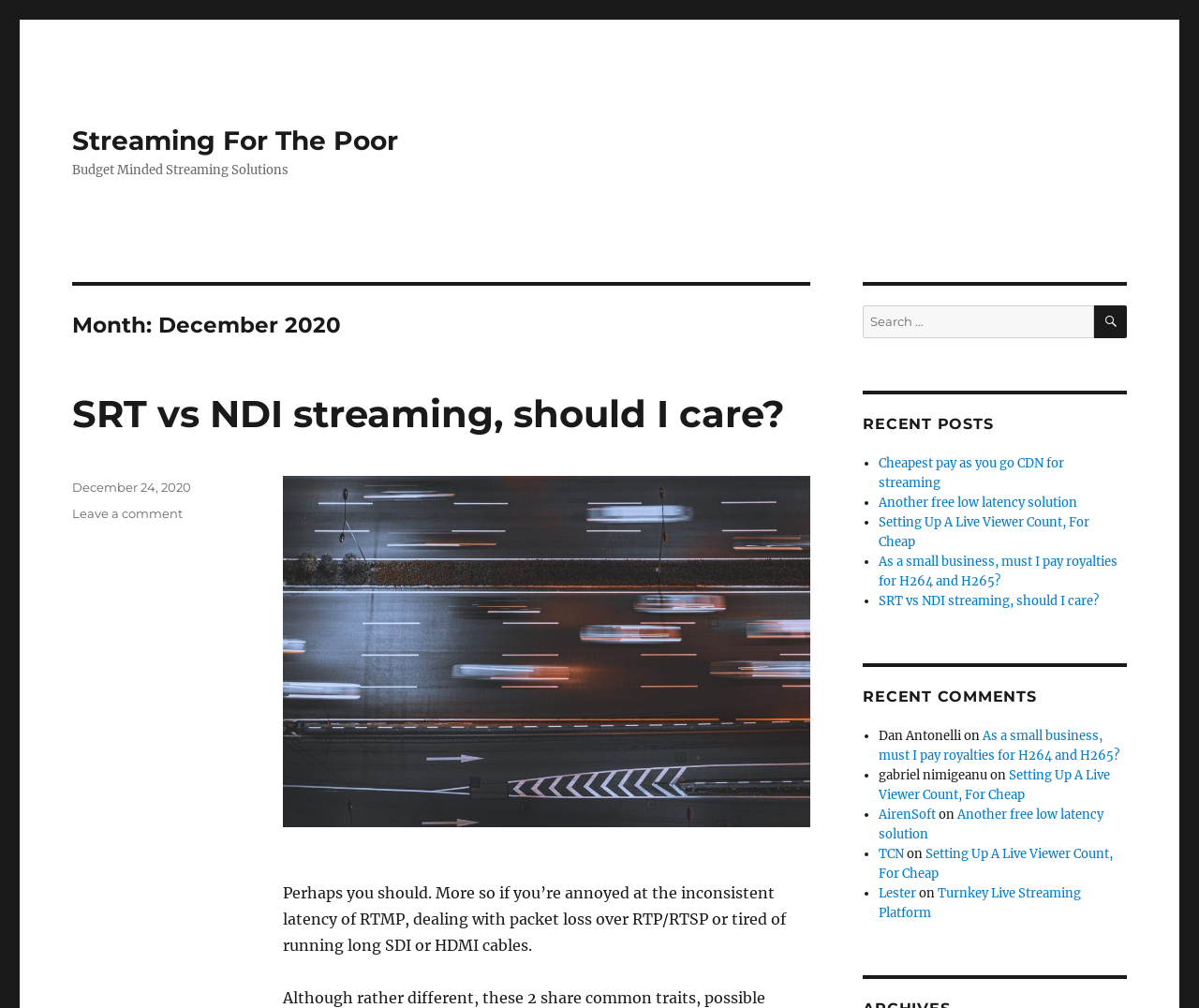Please identify the bounding box coordinates of the element's region that needs to be clicked to fulfill the following instruction: "View the recent post 'Cheapest pay as you go CDN for streaming'". The bounding box coordinates should consist of four float numbers between 0 and 1, i.e., [left, top, right, bottom].

[0.733, 0.452, 0.887, 0.487]